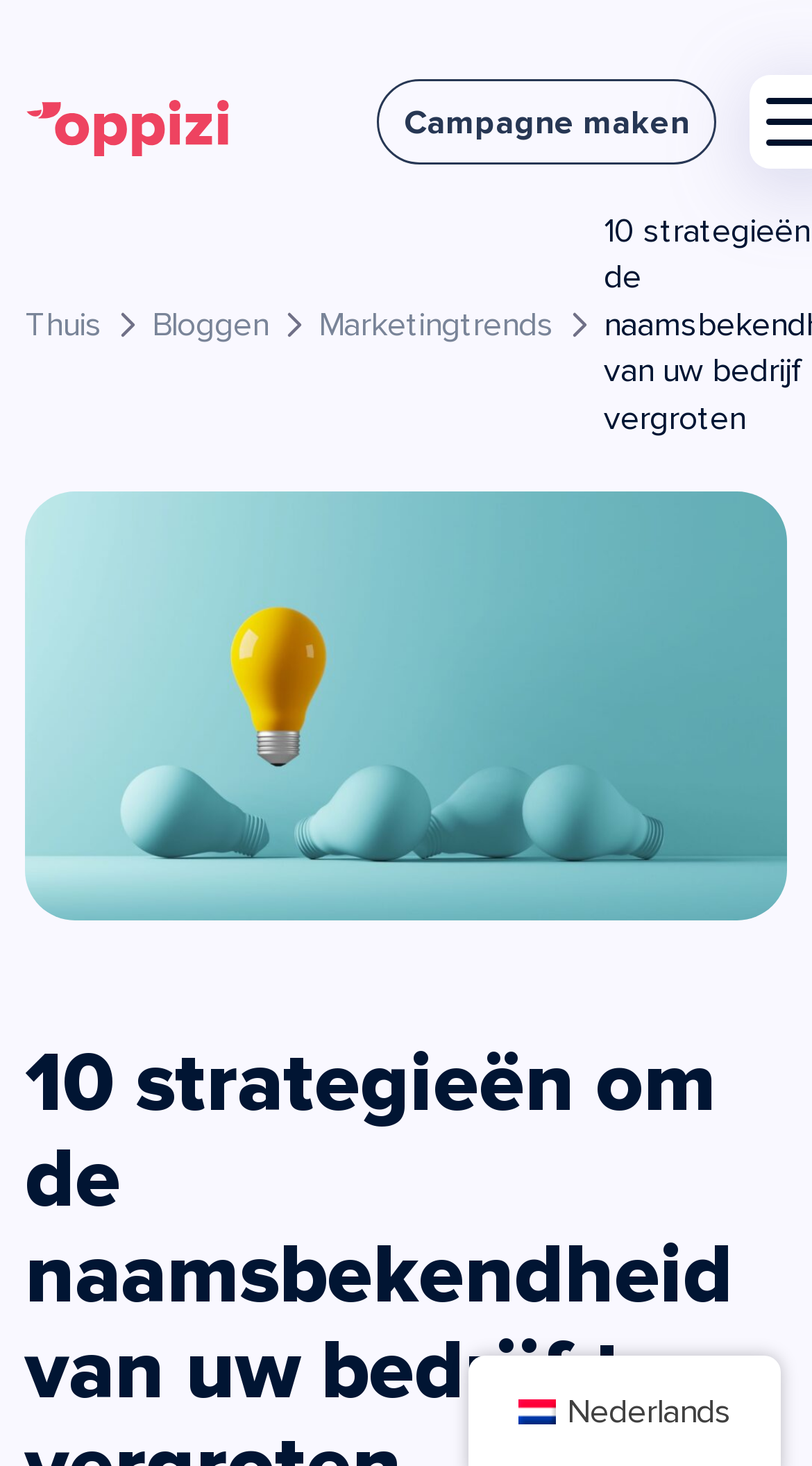Give a detailed explanation of the elements present on the webpage.

The webpage appears to be a blog or article page focused on marketing strategies, specifically discussing ways to increase brand awareness. The title of the page is "10 strategieën om de naamsbekendheid van uw bedrijf te vergroten" (10 strategies to increase brand awareness for your business).

At the top left of the page, there is a link to "Oppizi" accompanied by an image of the same name. Below this, there is a prominent link to "Campagne maken" (Create a campaign).

The main navigation menu is located in the middle of the page, with three links: "Thuis" (Home), "Bloggen" (Blogging), and "Marketingtrends" (Marketing Trends). These links are positioned horizontally, with "Thuis" on the left, "Bloggen" in the middle, and "Marketingtrends" on the right.

At the bottom right of the page, there is a link to switch the language to "nl_NL Nederlands" (Dutch), accompanied by a small flag image.

The content of the page is not explicitly described in the accessibility tree, but based on the meta description, it is likely that the page contains a list of 10 strategies for increasing brand awareness, along with explanations and possibly examples or case studies.